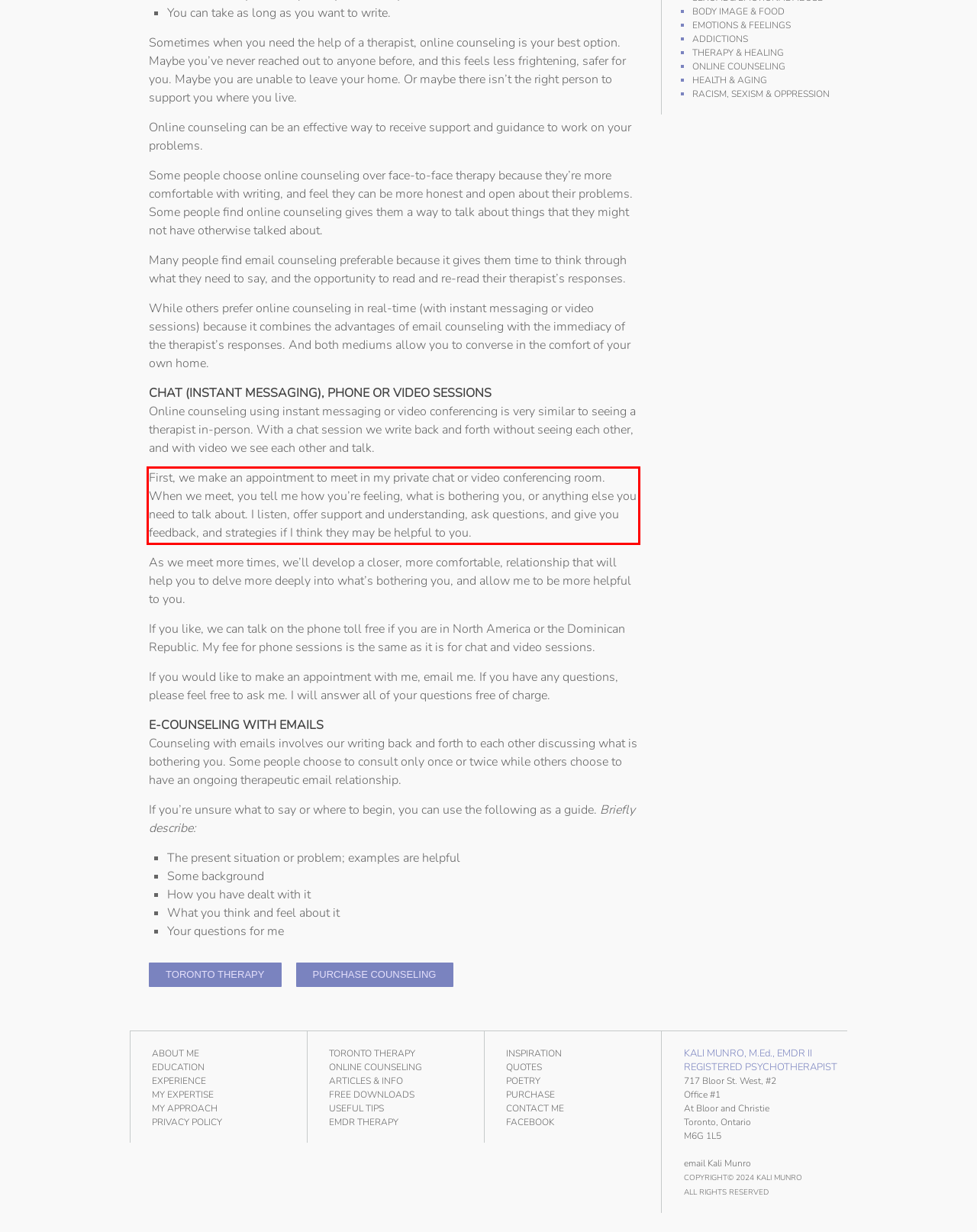The screenshot you have been given contains a UI element surrounded by a red rectangle. Use OCR to read and extract the text inside this red rectangle.

First, we make an appointment to meet in my private chat or video conferencing room. When we meet, you tell me how you’re feeling, what is bothering you, or anything else you need to talk about. I listen, offer support and understanding, ask questions, and give you feedback, and strategies if I think they may be helpful to you.